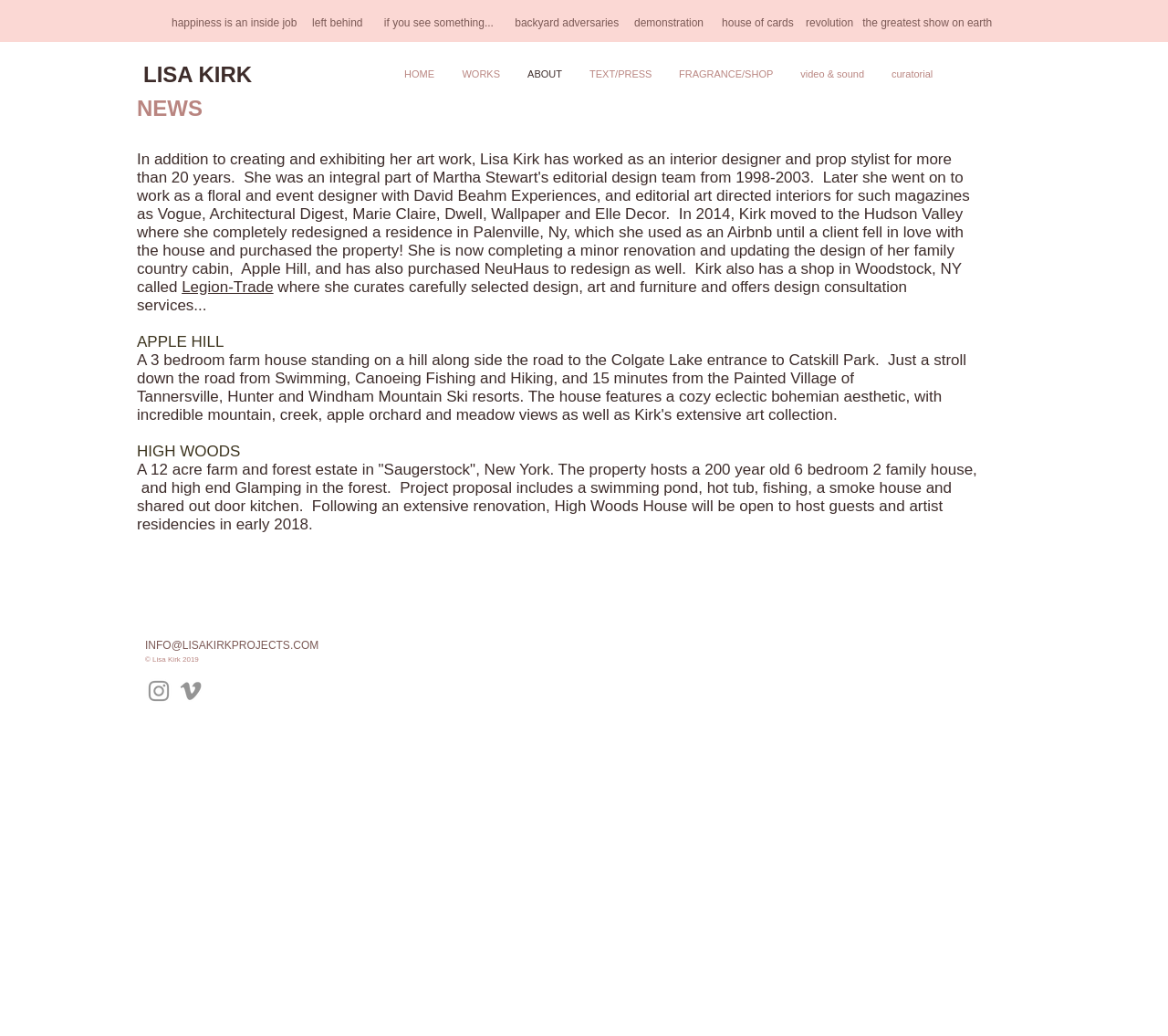Please predict the bounding box coordinates of the element's region where a click is necessary to complete the following instruction: "read about 'HIGH WOODS'". The coordinates should be represented by four float numbers between 0 and 1, i.e., [left, top, right, bottom].

[0.117, 0.427, 0.206, 0.444]